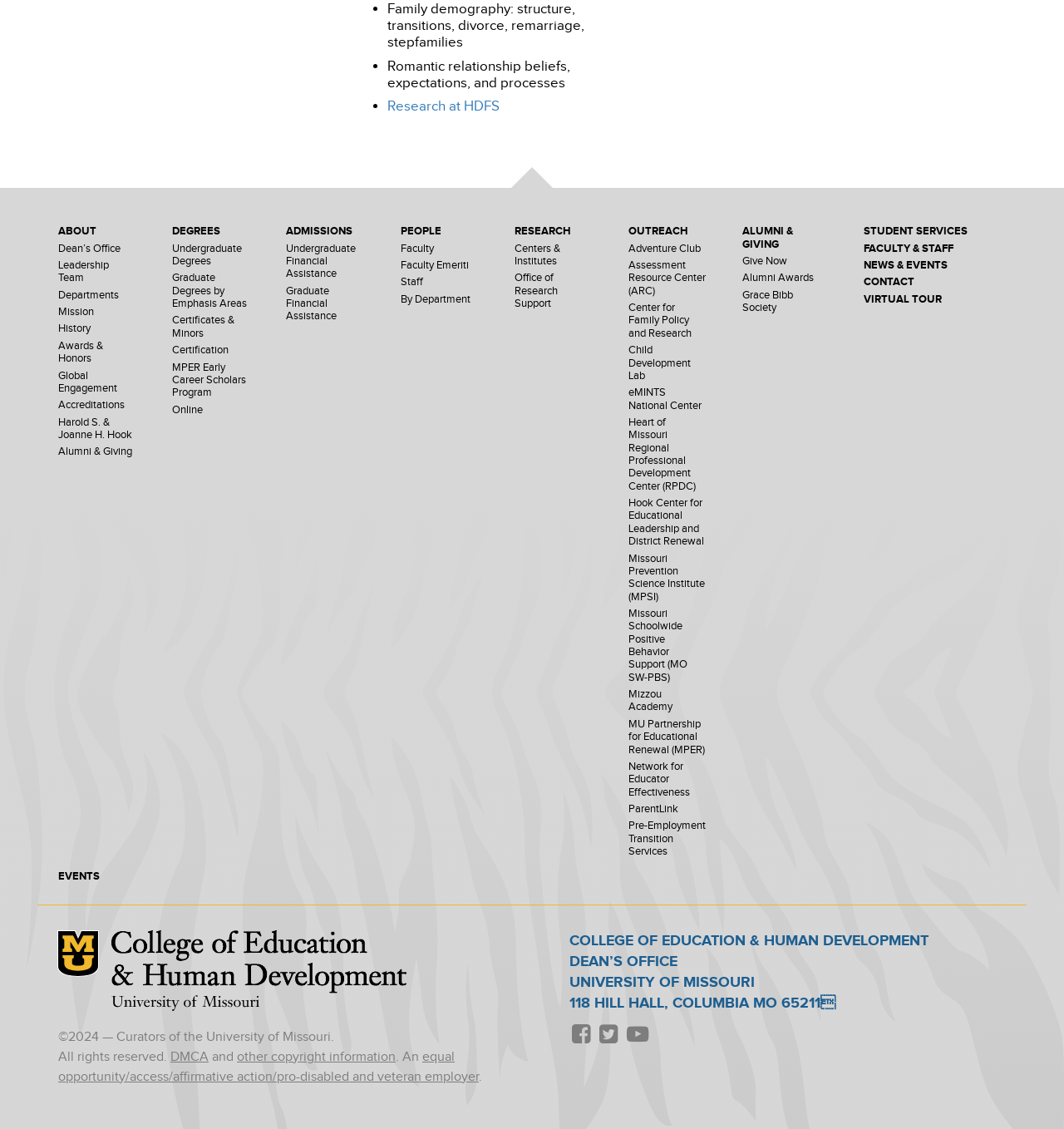Locate the bounding box coordinates of the area you need to click to fulfill this instruction: 'Click on ABOUT'. The coordinates must be in the form of four float numbers ranging from 0 to 1: [left, top, right, bottom].

[0.055, 0.2, 0.159, 0.211]